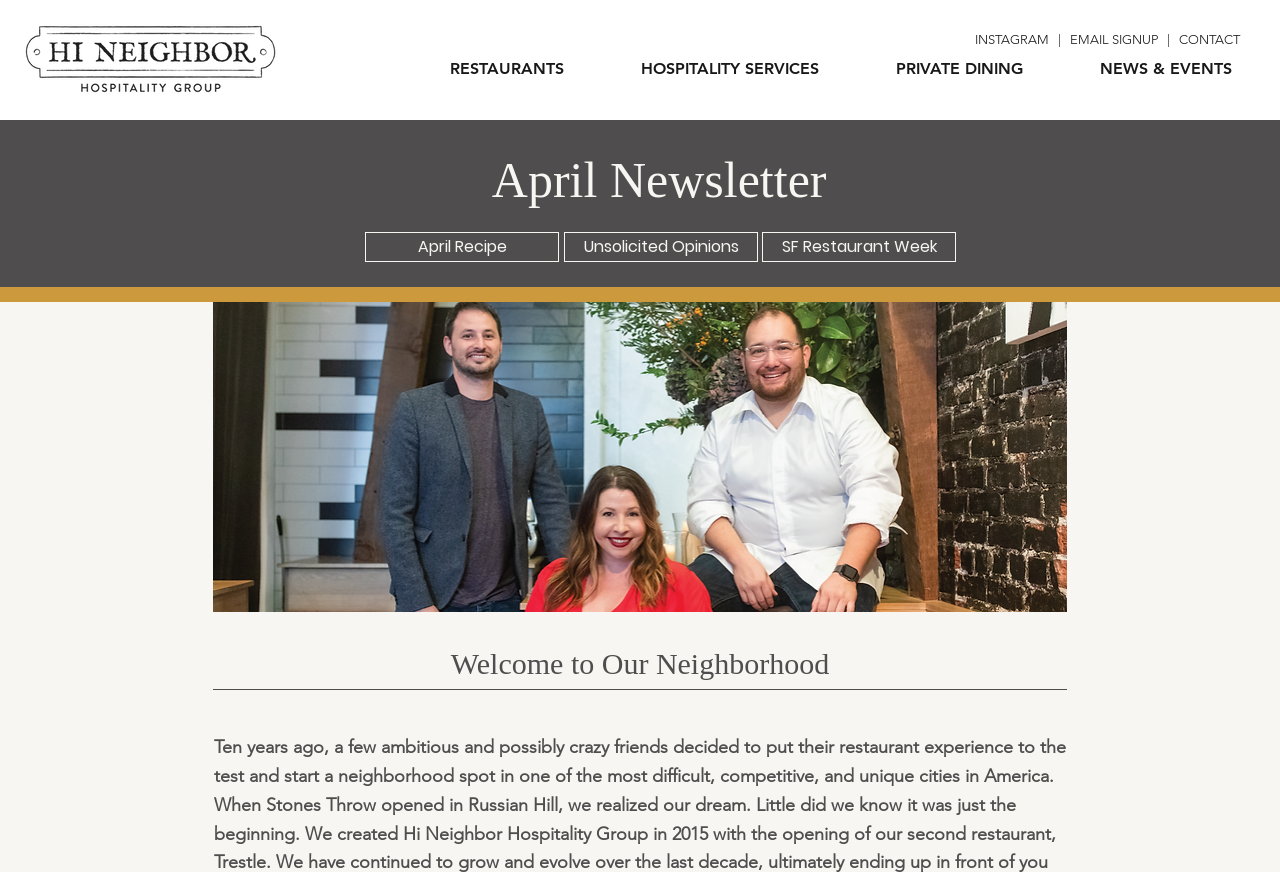What is the name of the newsletter?
Answer briefly with a single word or phrase based on the image.

April Newsletter